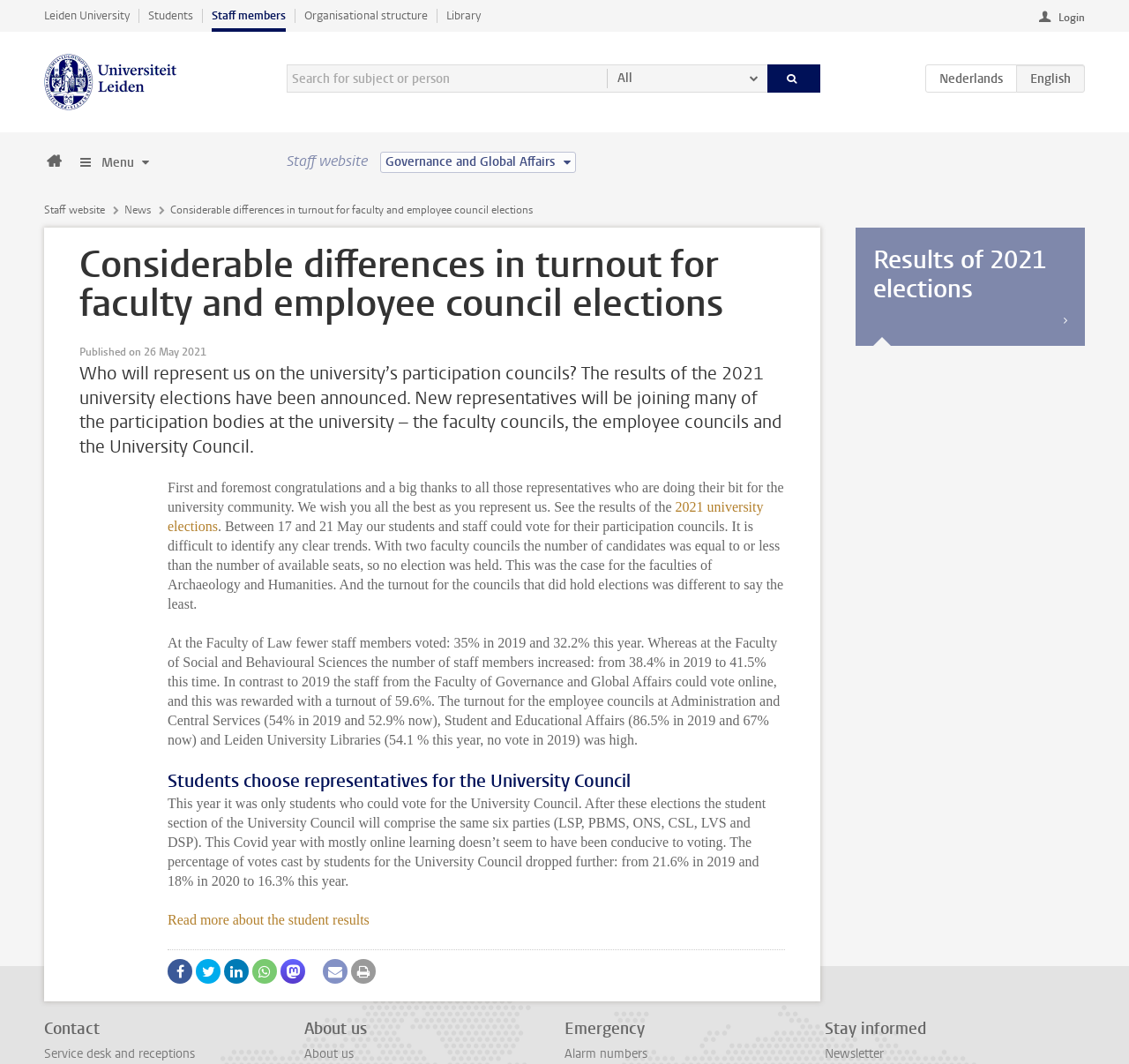From the webpage screenshot, predict the bounding box coordinates (top-left x, top-left y, bottom-right x, bottom-right y) for the UI element described here: Students

[0.131, 0.008, 0.171, 0.022]